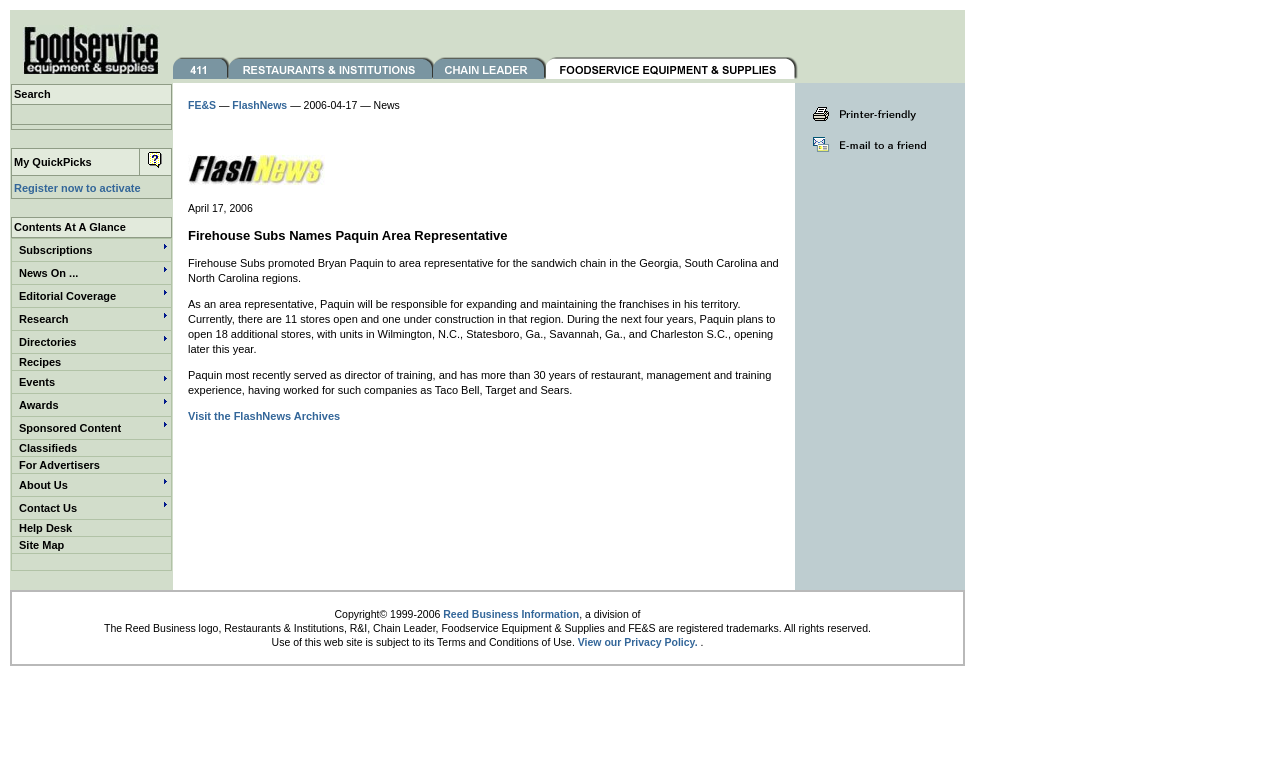Please identify the bounding box coordinates of the clickable area that will allow you to execute the instruction: "Explore Editorial Coverage".

[0.015, 0.371, 0.126, 0.386]